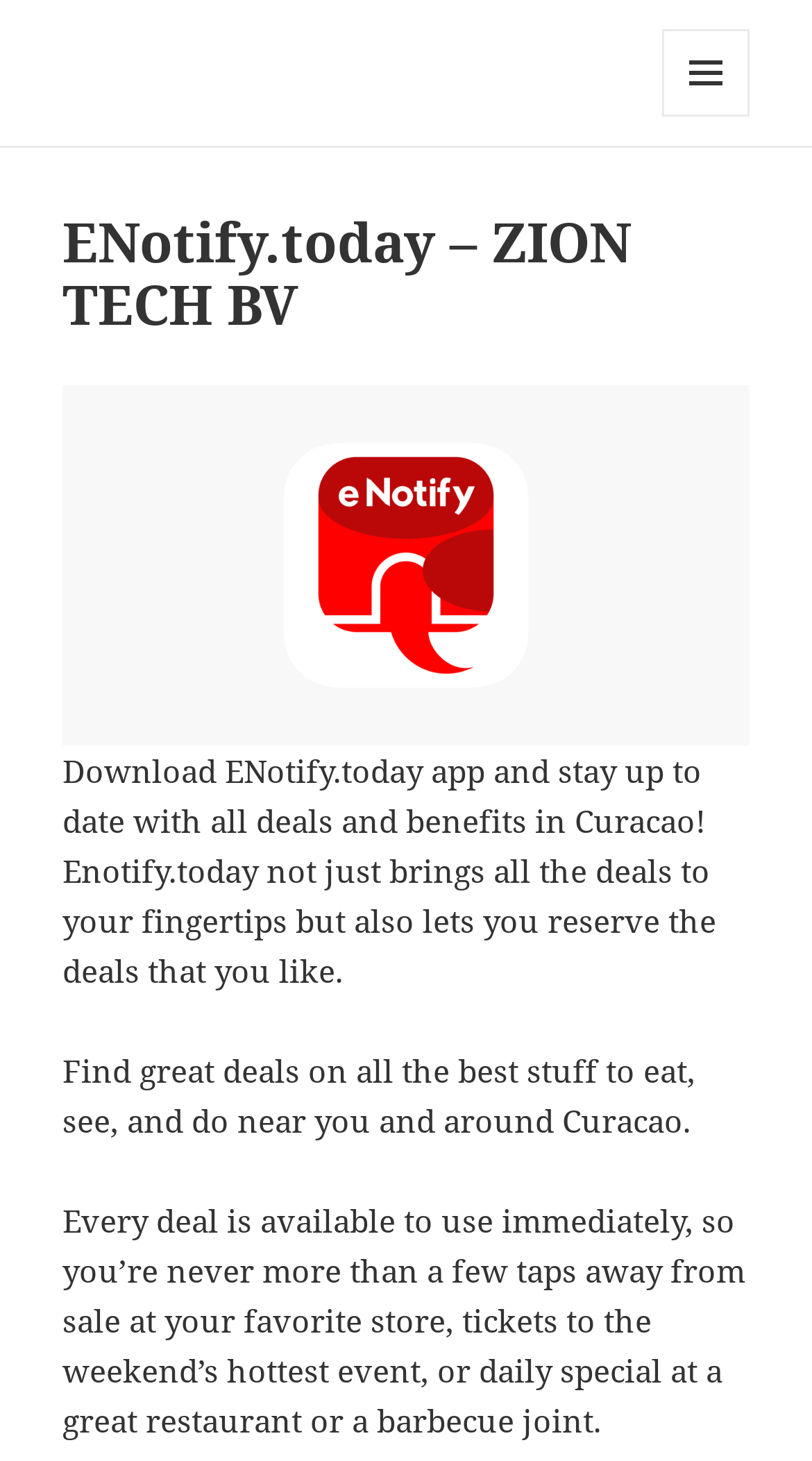Answer the question in one word or a short phrase:
What is the purpose of ENotify.today app?

Stay up to date with deals and benefits